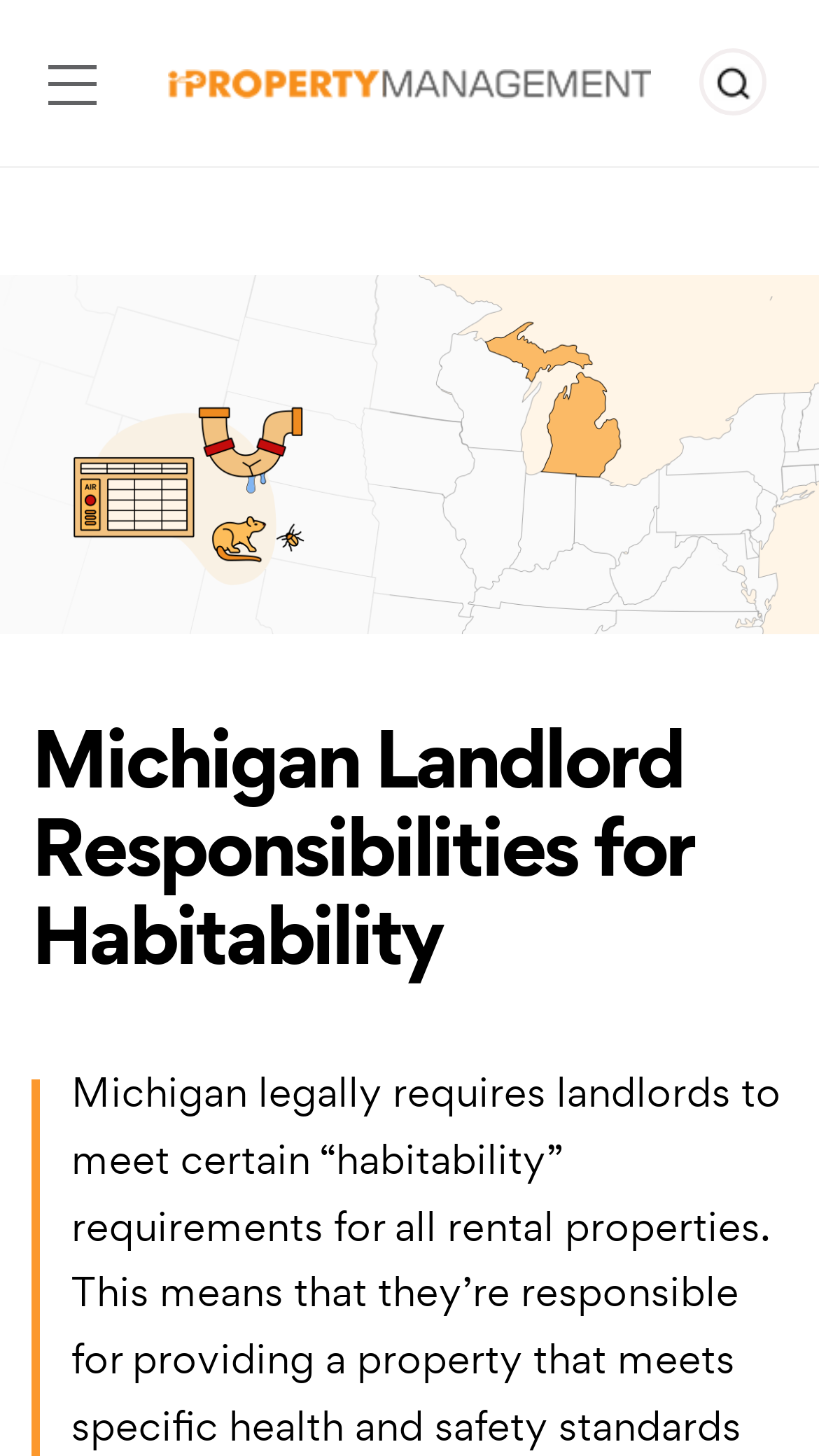Could you please study the image and provide a detailed answer to the question:
How many input fields are there in the search bar?

The search bar has one input field, which is a textbox labeled as 'Search' and is located below the 'Submit Search Results' button.